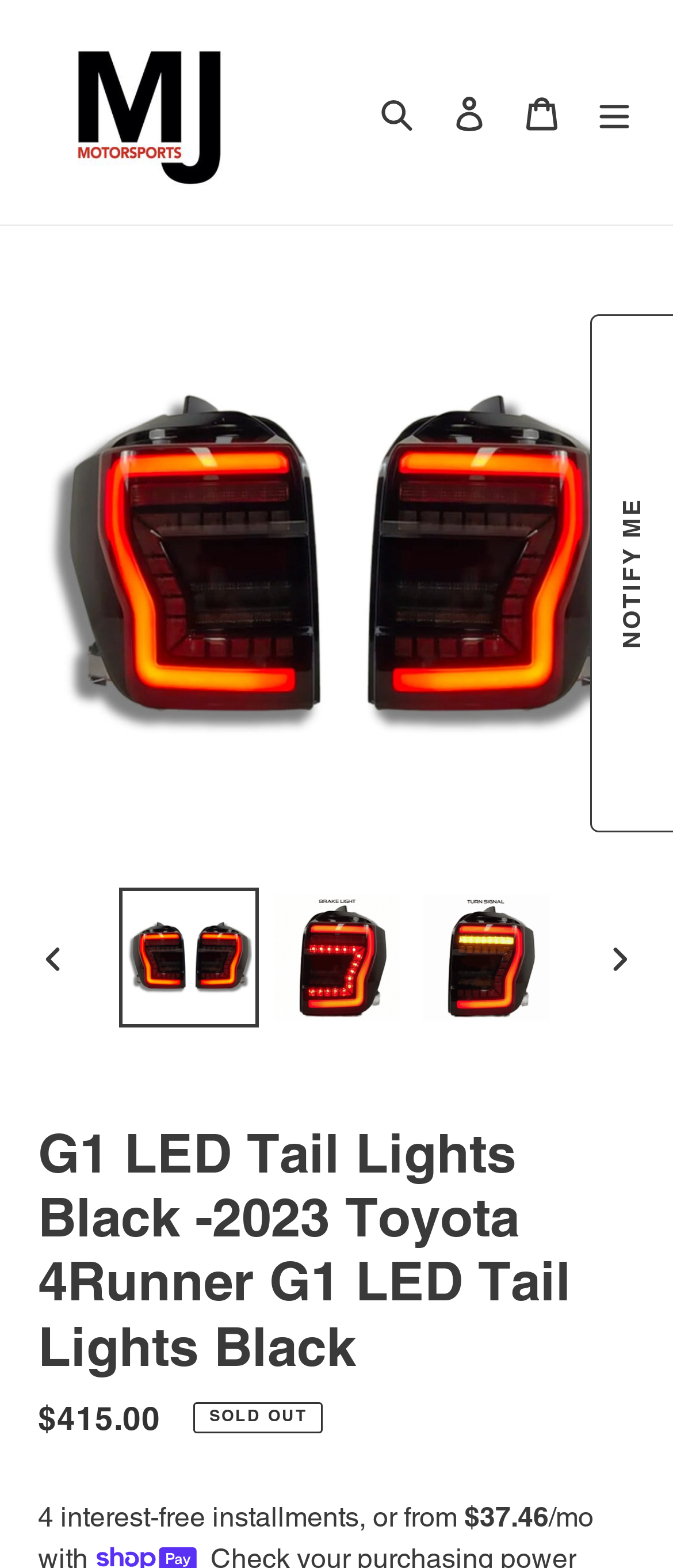Give a one-word or one-phrase response to the question:
What is the brand of the tail lights?

Aspire Auto Accessories